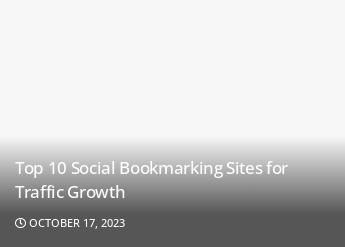Provide a one-word or short-phrase answer to the question:
What is the date mentioned in the image?

October 17, 2023